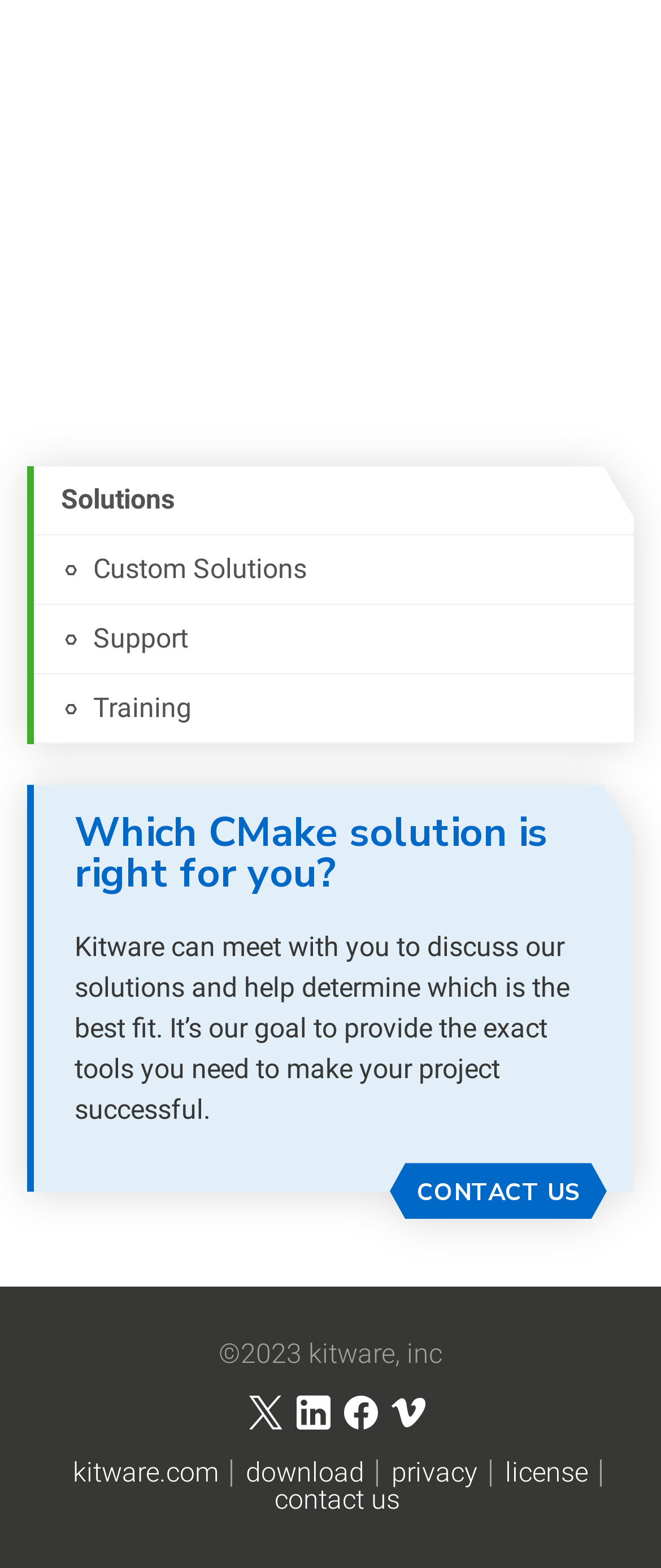Please locate the bounding box coordinates of the region I need to click to follow this instruction: "Contact us".

[0.59, 0.742, 0.918, 0.777]